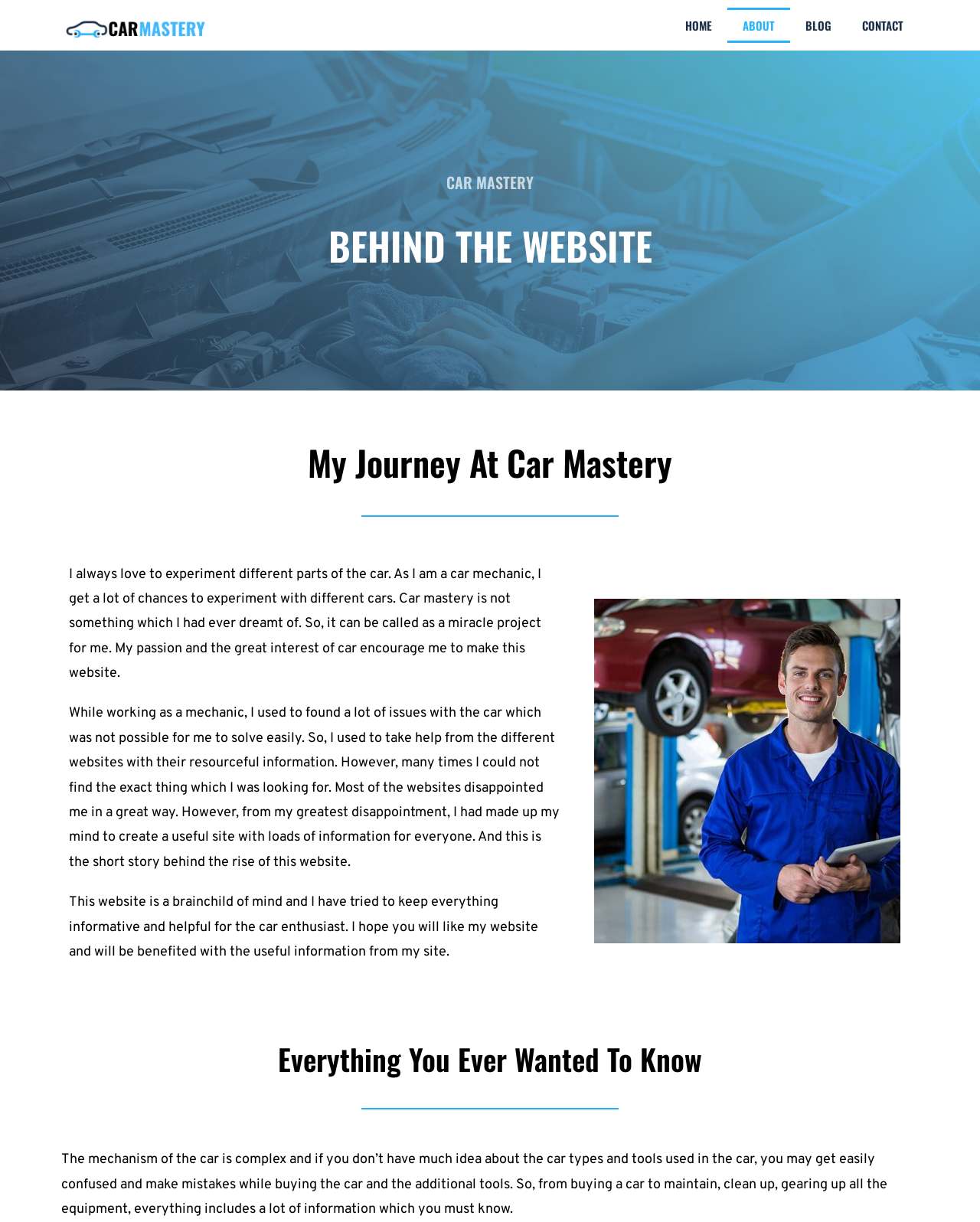What motivated the author to create the website?
Please provide a single word or phrase in response based on the screenshot.

disappointment with other websites